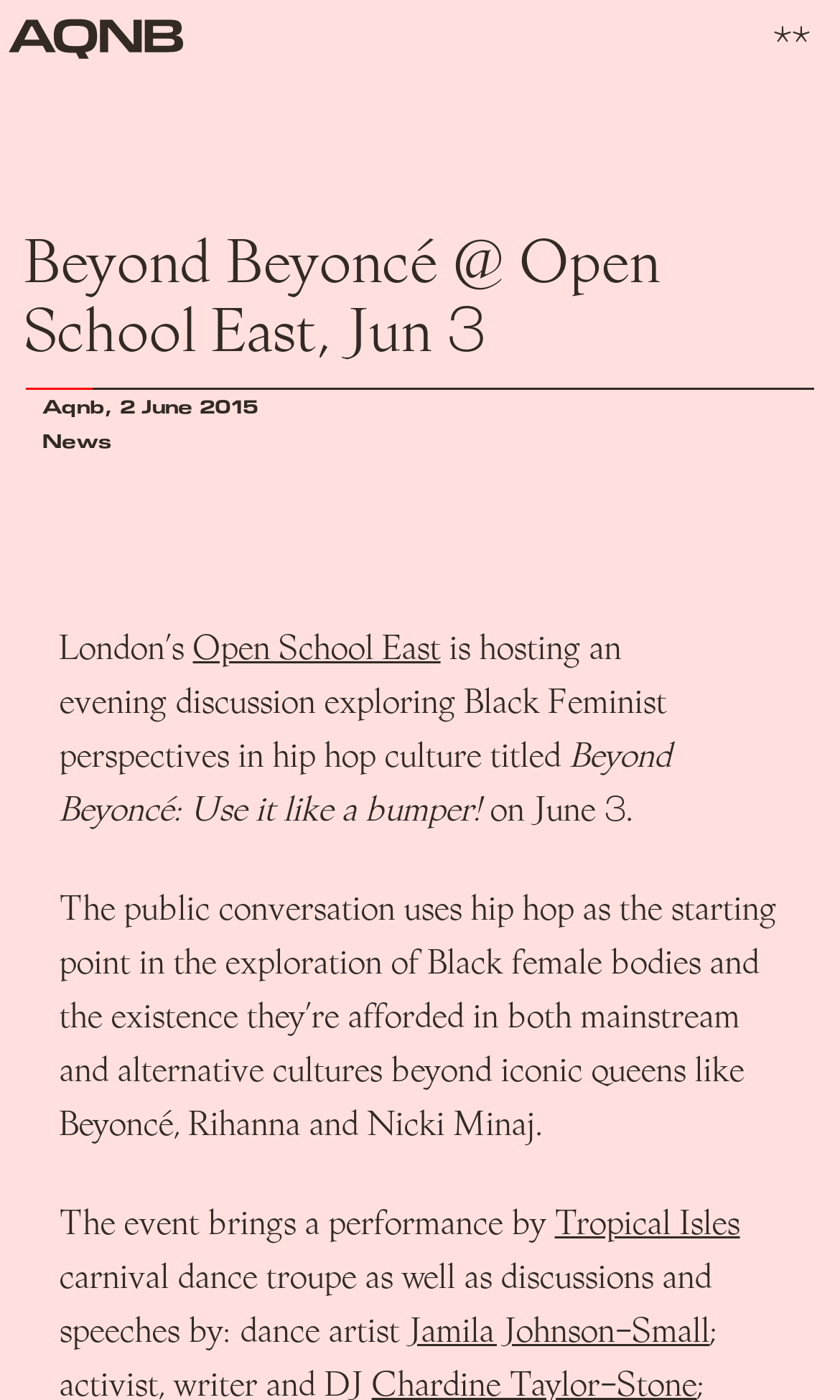Given the element description, predict the bounding box coordinates in the format (top-left x, top-left y, bottom-right x, bottom-right y). Make sure all values are between 0 and 1. Here is the element description: aqnb

[0.05, 0.291, 0.124, 0.297]